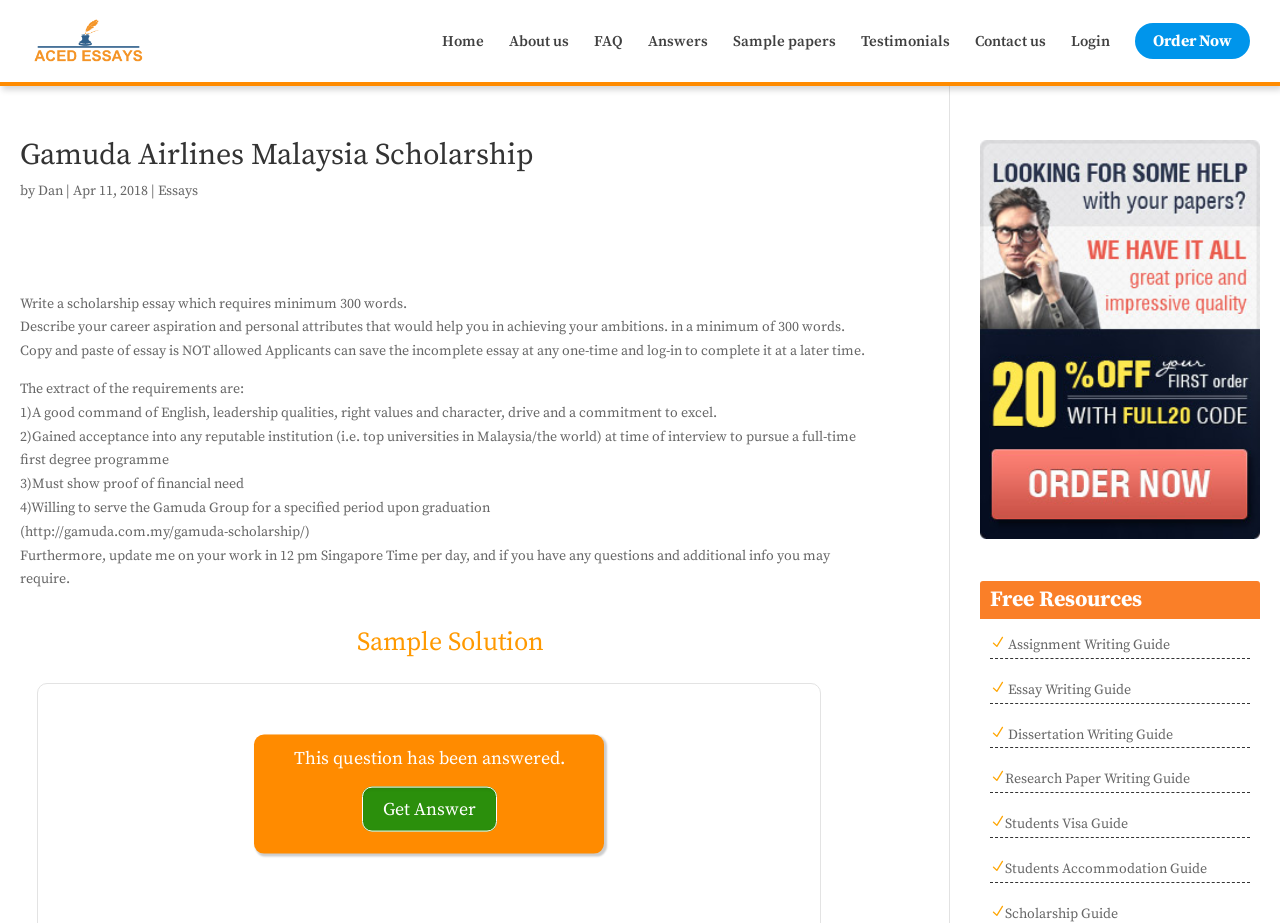Determine the bounding box coordinates of the element's region needed to click to follow the instruction: "Click on the 'Order Now' button". Provide these coordinates as four float numbers between 0 and 1, formatted as [left, top, right, bottom].

[0.887, 0.025, 0.977, 0.089]